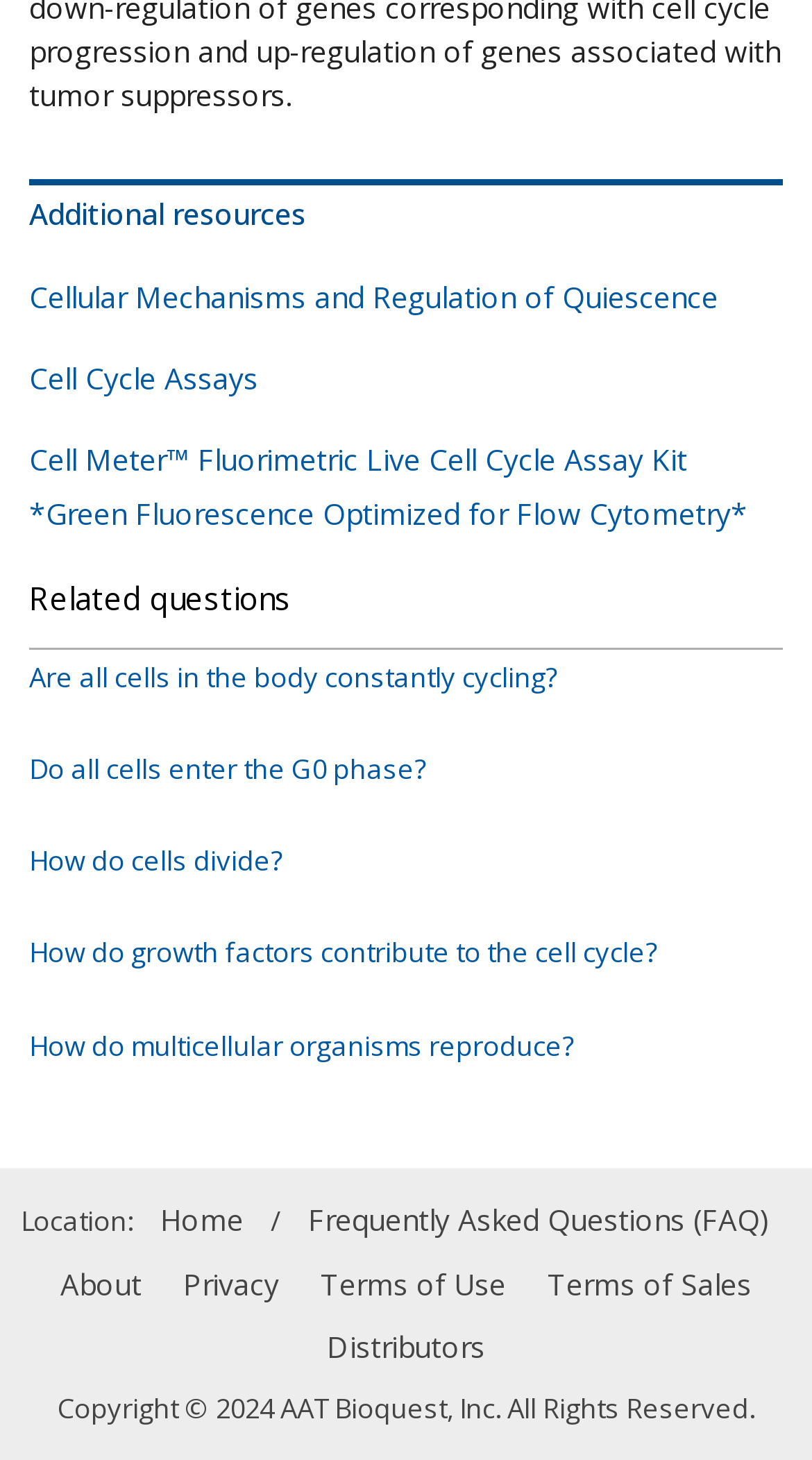Using the given element description, provide the bounding box coordinates (top-left x, top-left y, bottom-right x, bottom-right y) for the corresponding UI element in the screenshot: Cell Cycle Assays

[0.036, 0.245, 0.318, 0.272]